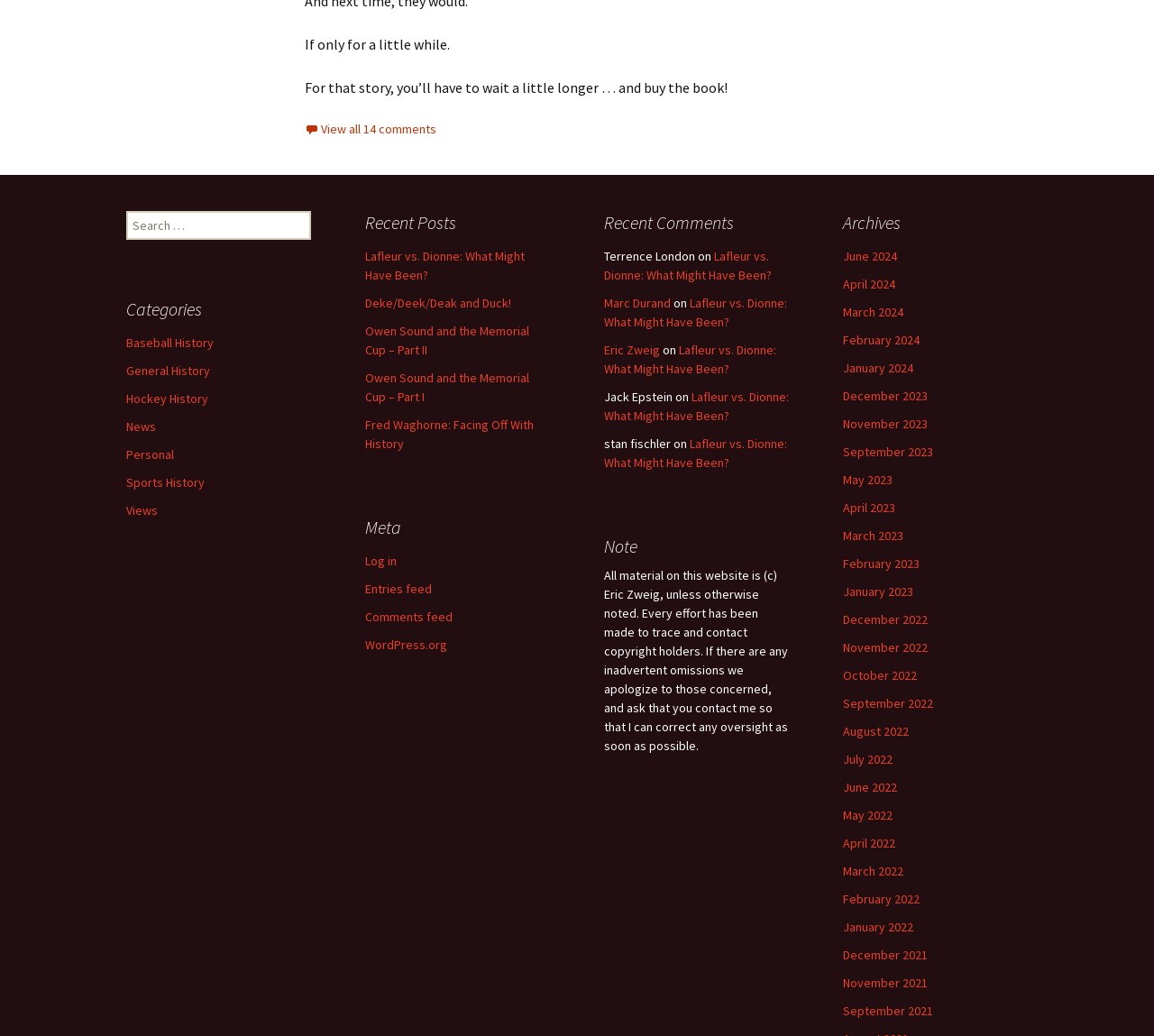Please provide a comprehensive response to the question based on the details in the image: How many comments are there on the webpage?

I found the link ' View all 14 comments' in the footer section, which indicates that there are 14 comments on the webpage.